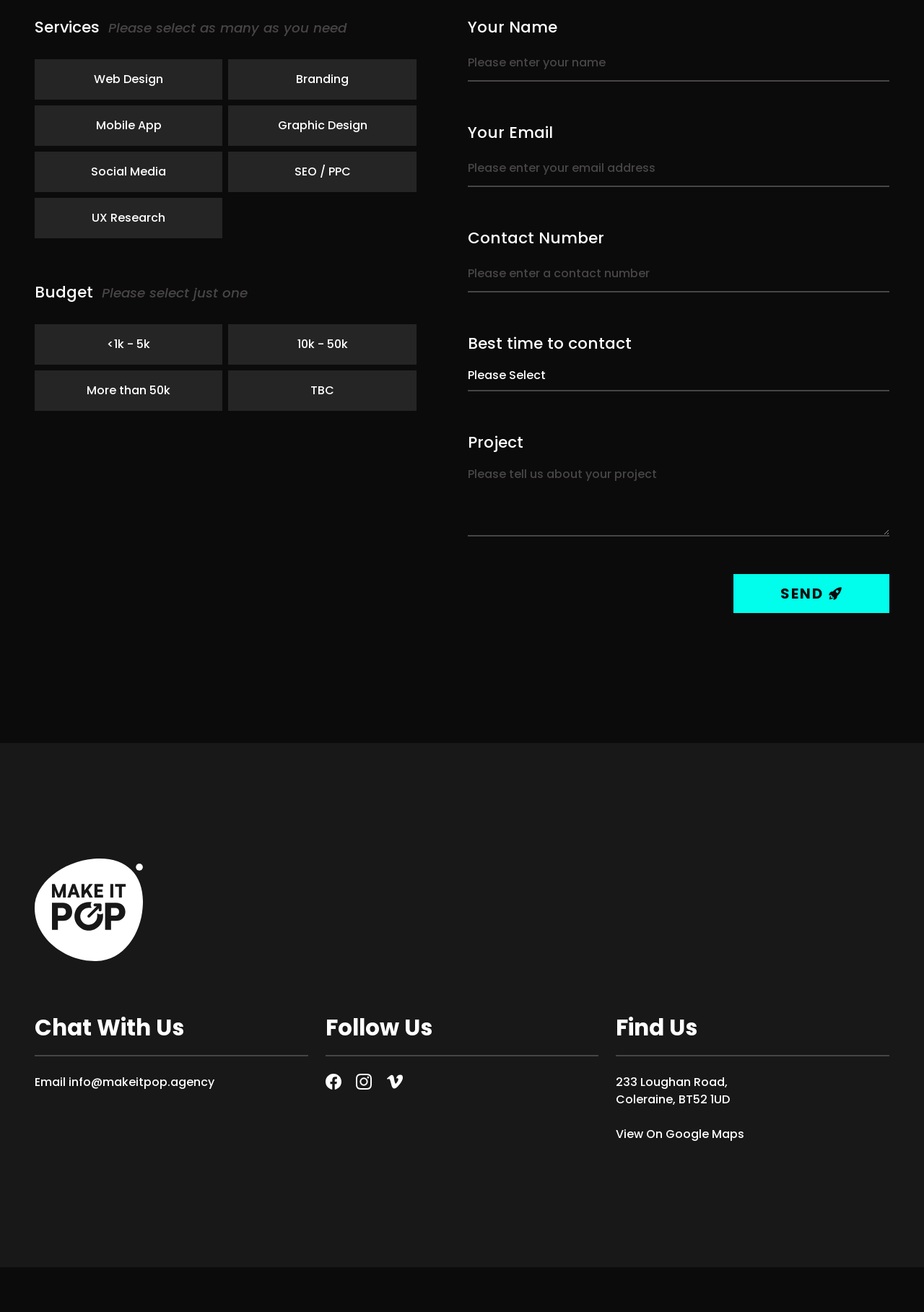Locate the coordinates of the bounding box for the clickable region that fulfills this instruction: "Click on the 'SEND' button".

[0.794, 0.438, 0.962, 0.467]